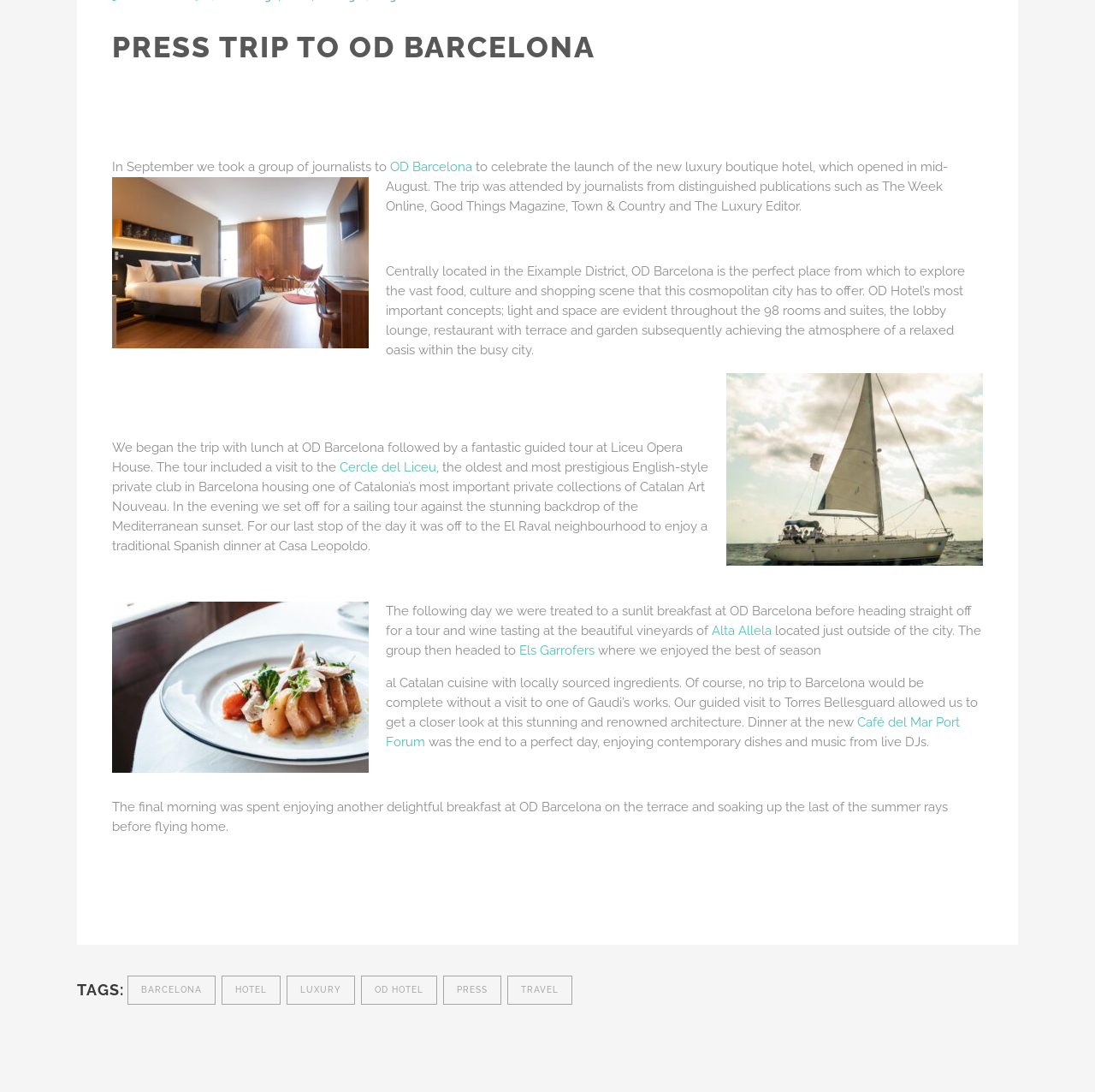Kindly provide the bounding box coordinates of the section you need to click on to fulfill the given instruction: "Visit the Cercle del Liceu".

[0.31, 0.421, 0.398, 0.435]